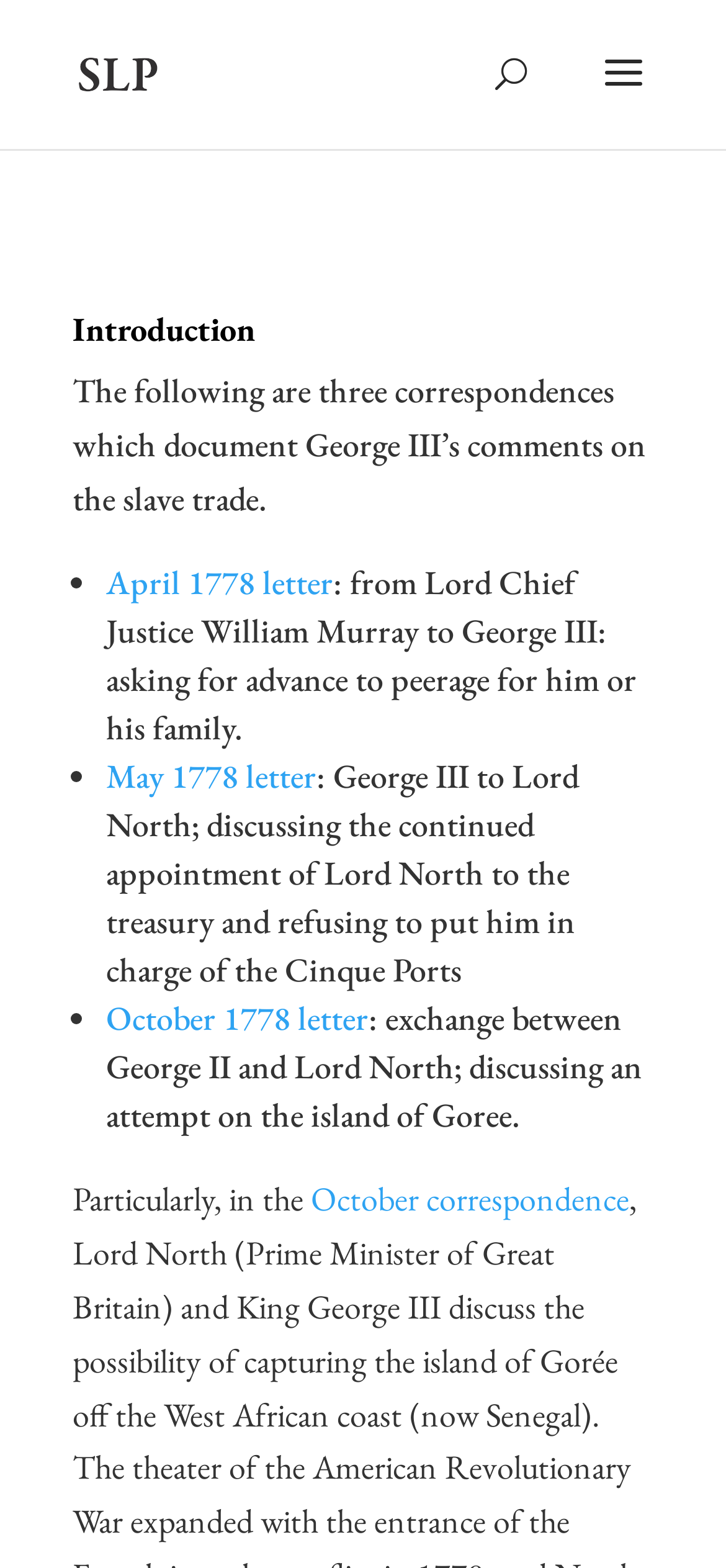What is discussed in the May 1778 letter?
Provide a detailed answer to the question using information from the image.

The webpage states that the May 1778 letter is 'George III to Lord North; discussing the continued appointment of Lord North to the treasury and refusing to put him in charge of the Cinque Ports.' Therefore, I infer that the May 1778 letter discusses the appointment of Lord North.